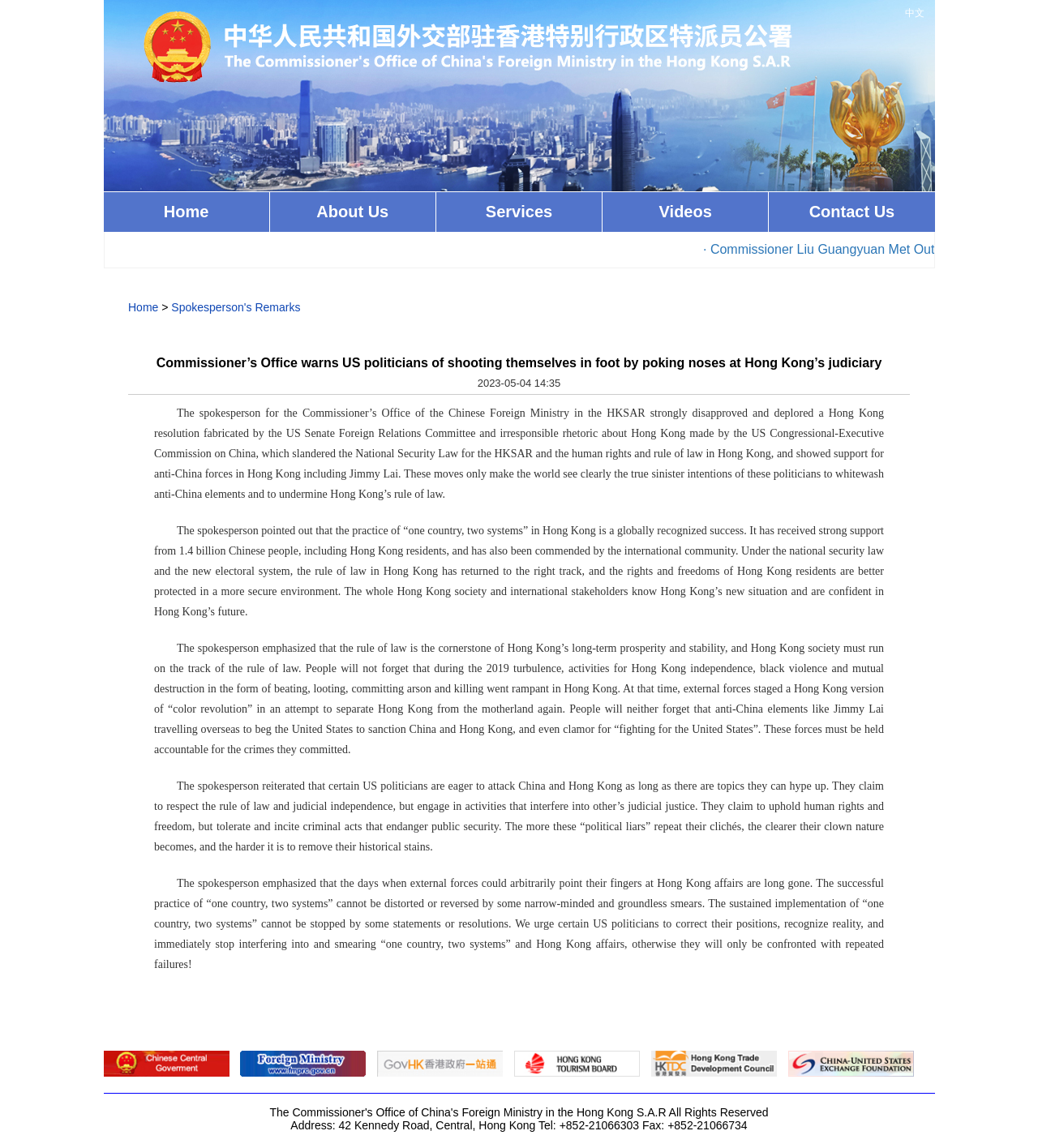Kindly determine the bounding box coordinates for the clickable area to achieve the given instruction: "Click the 'About Us' link".

[0.26, 0.167, 0.419, 0.202]